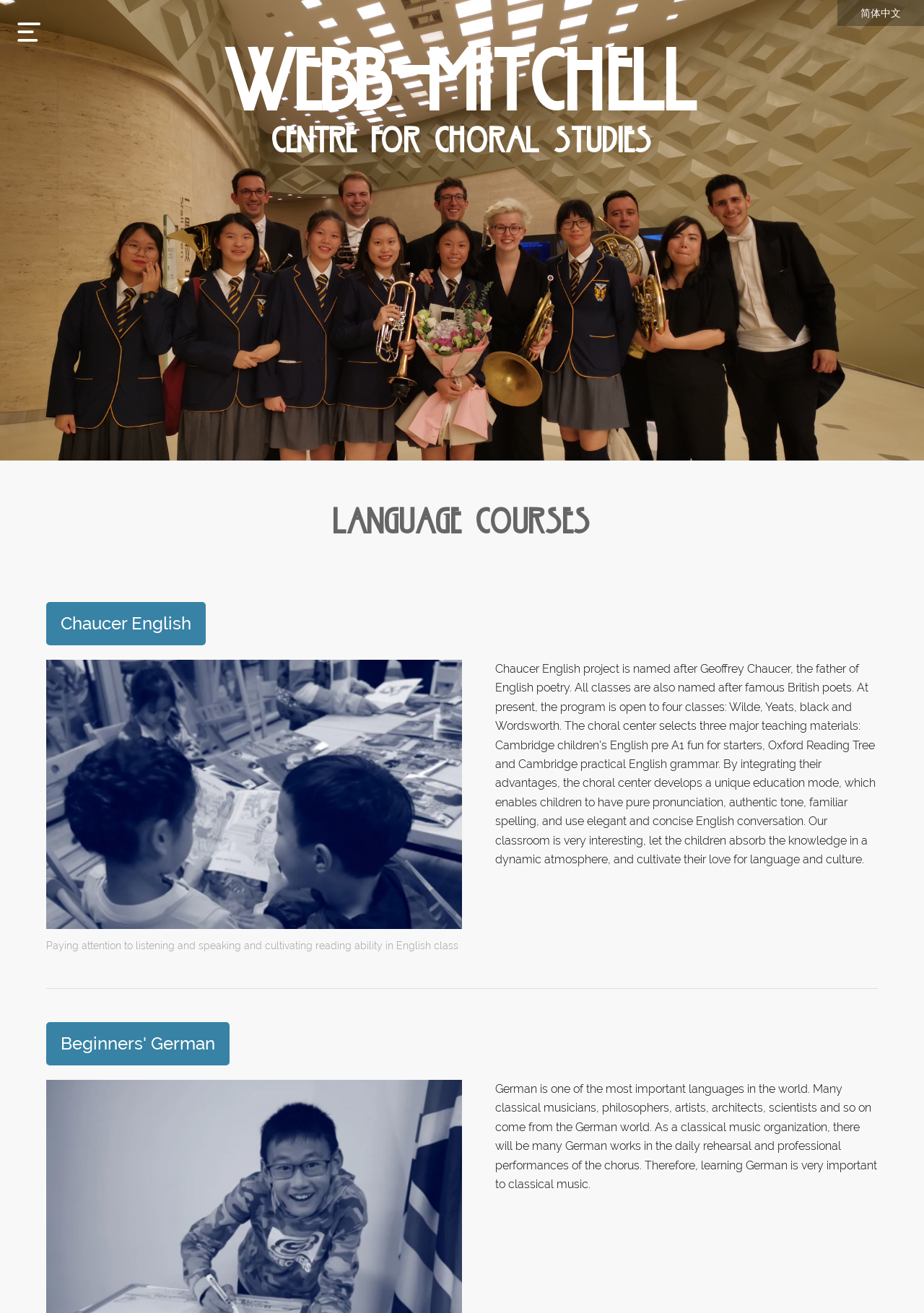Detail the webpage's structure and highlights in your description.

The webpage is about Andrew Webb-Mitchell, specifically highlighting the Language Courses offered by the Centre for Choral Studies. At the top of the page, there are two headings, "WEBB-MITCHELL" and "CENTRE FOR CHORAL STUDIES", positioned side by side, taking up most of the width. 

On the top right corner, there is a link to switch to "简体中文" (Simplified Chinese). Below the headings, the text "LANGUAGE COURSES" is prominently displayed. 

The main content of the page is divided into two sections, each describing a language course. The first section is about the "Chaucer English" course, which includes a brief description of the program, its teaching materials, and its unique education mode. This section also features an image related to the course, positioned below the text. 

The second section is about the "Beginners' German" course, which highlights the importance of learning German, especially in the context of classical music. Both sections are presented as links, indicating that they may lead to more detailed information about each course.